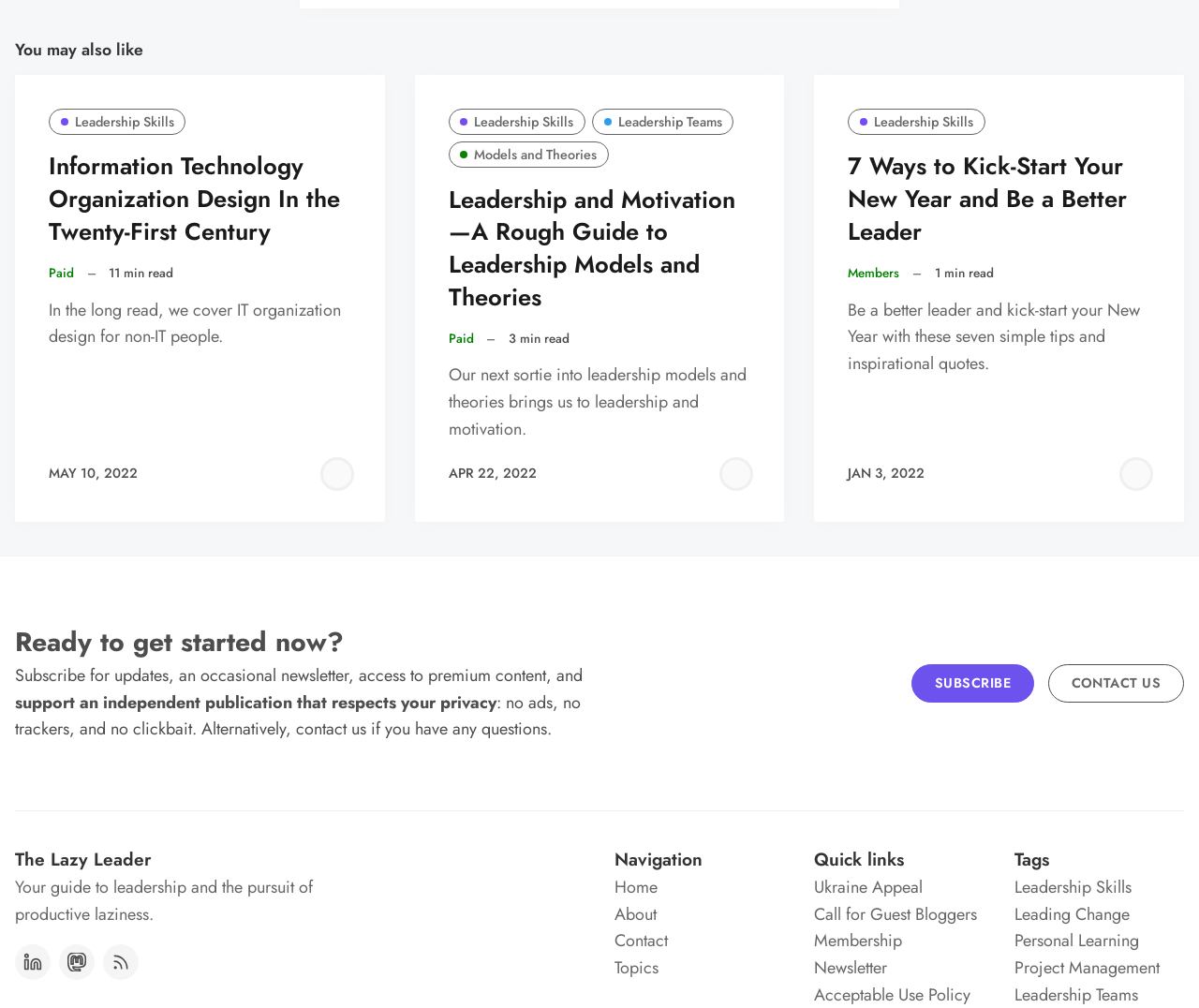Point out the bounding box coordinates of the section to click in order to follow this instruction: "Contact us".

[0.874, 0.659, 0.988, 0.697]